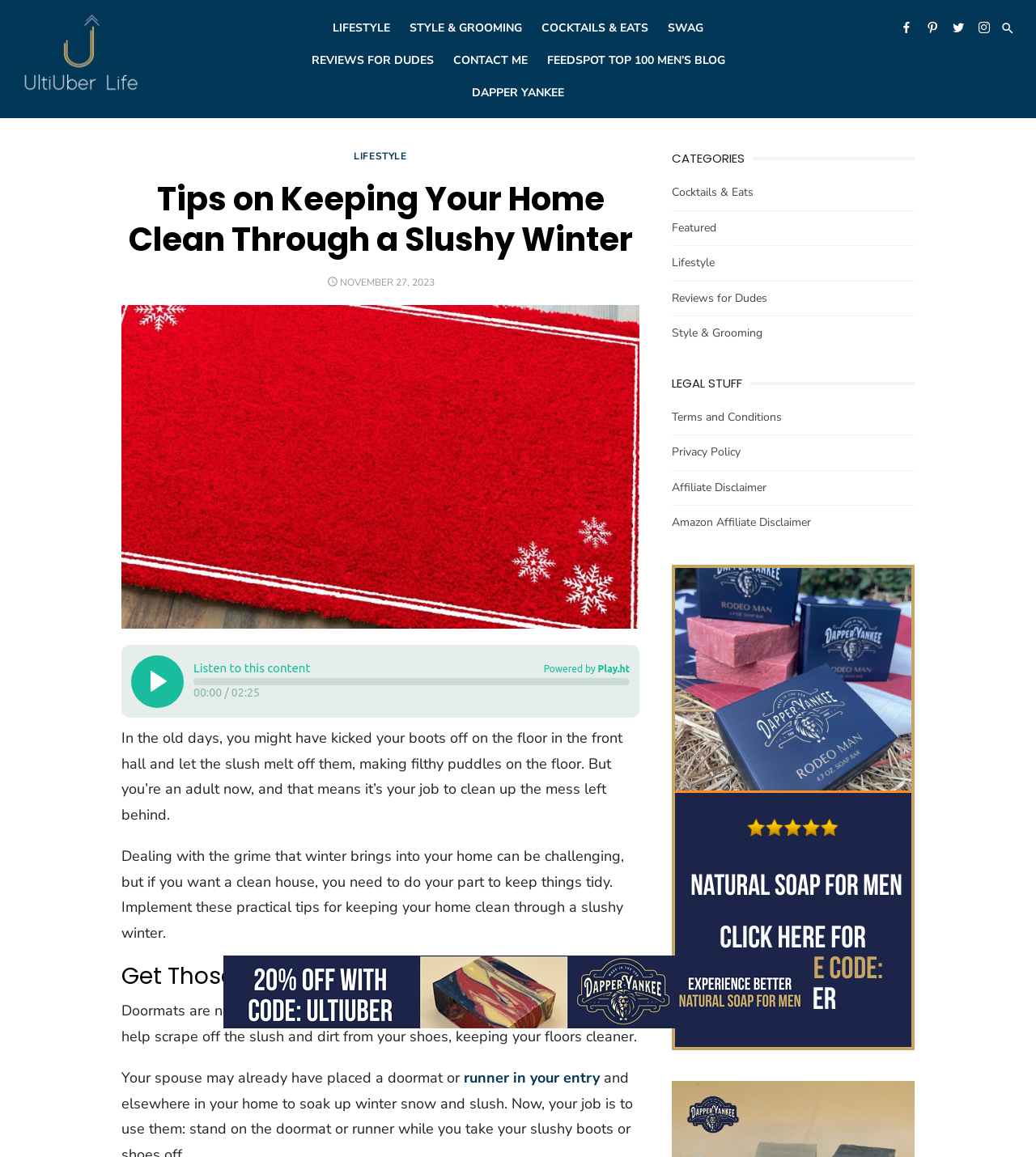Identify the main title of the webpage and generate its text content.

Tips on Keeping Your Home Clean Through a Slushy Winter